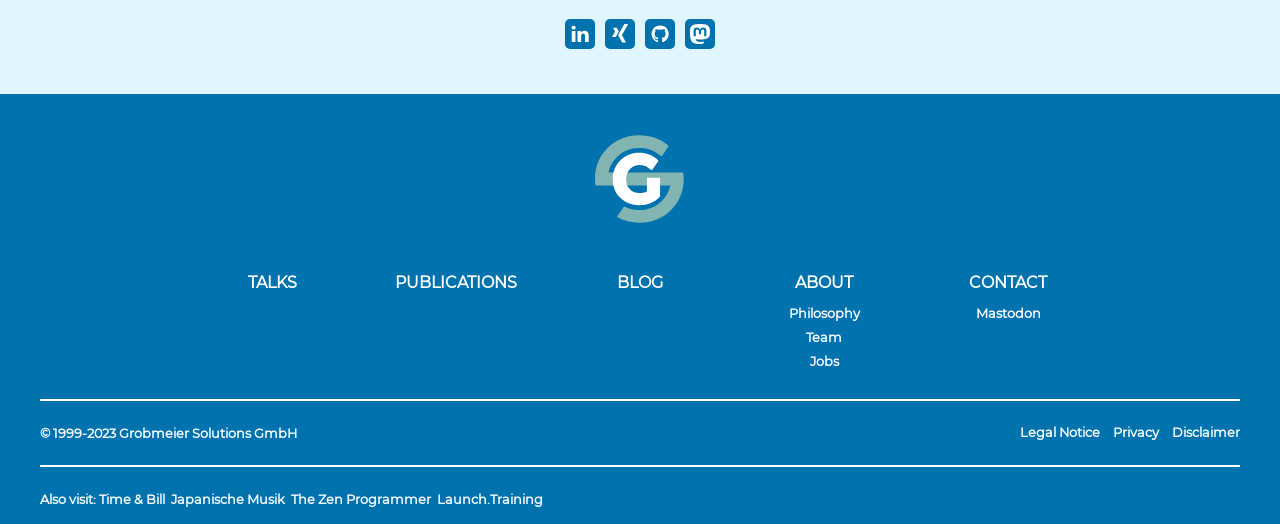Determine the bounding box coordinates for the UI element described. Format the coordinates as (top-left x, top-left y, bottom-right x, bottom-right y) and ensure all values are between 0 and 1. Element description: Time & Bill

[0.077, 0.939, 0.129, 0.967]